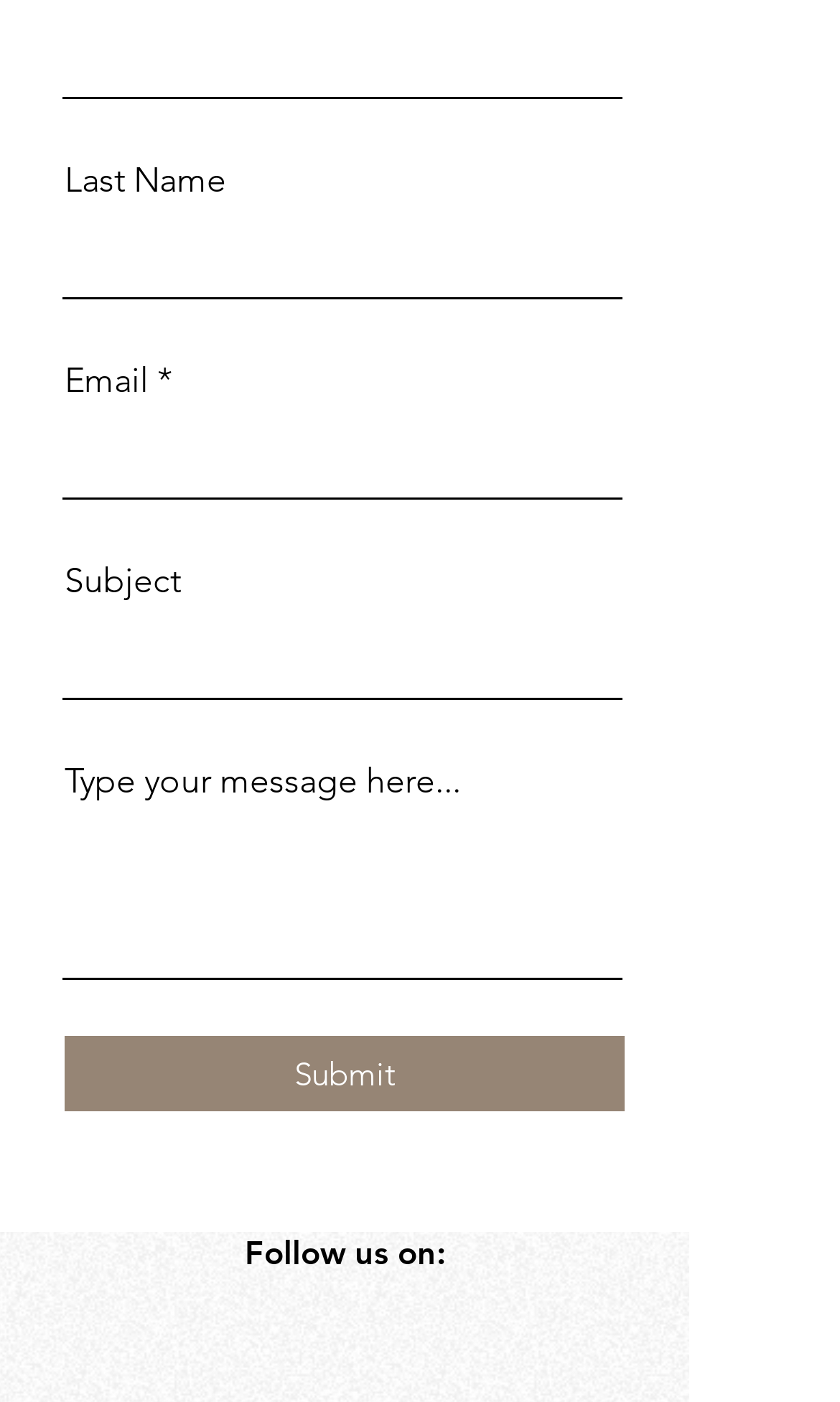Please locate the bounding box coordinates of the element that should be clicked to complete the given instruction: "Enter first name".

[0.074, 0.012, 0.741, 0.07]